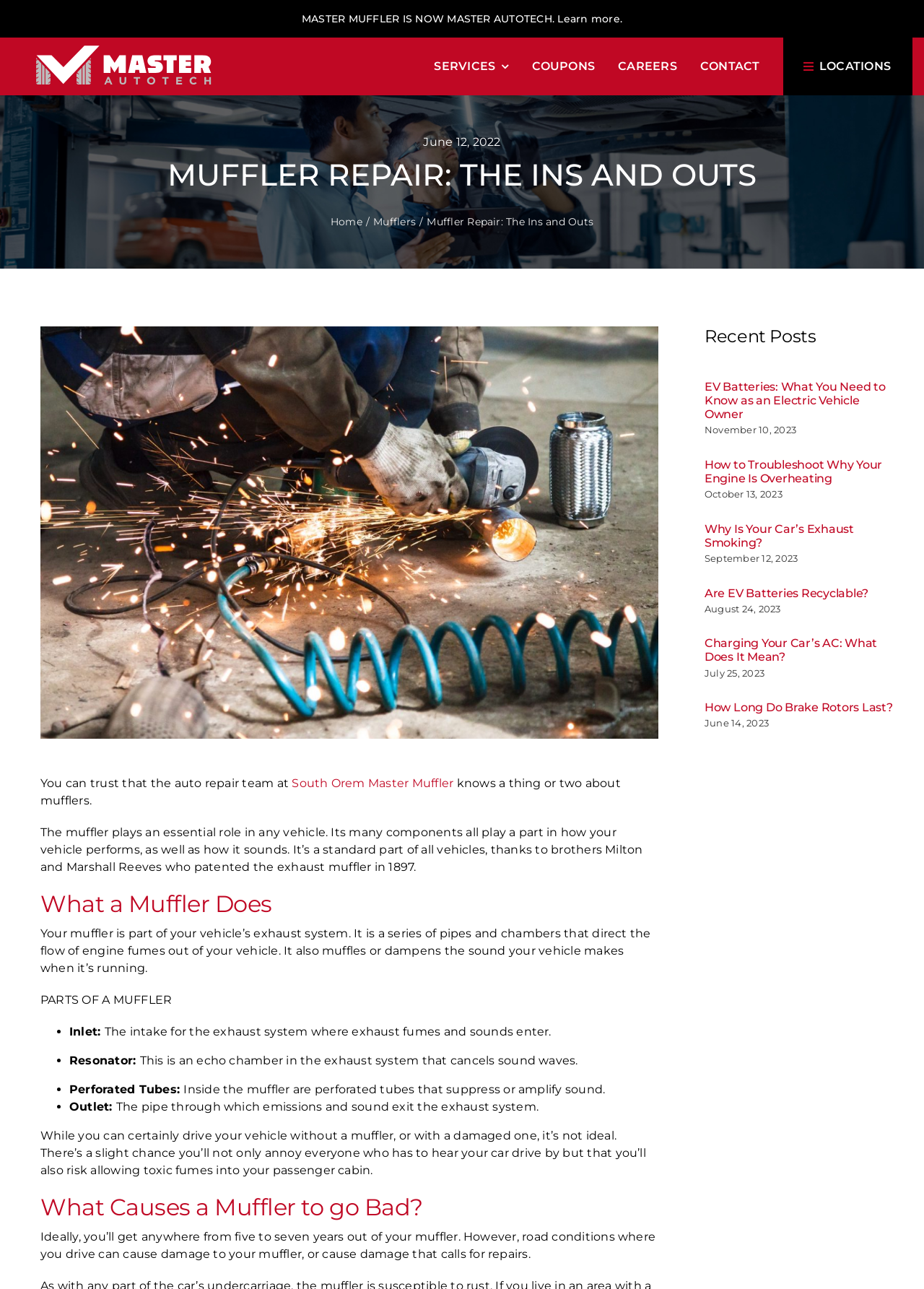Please identify the bounding box coordinates of the element's region that I should click in order to complete the following instruction: "Read about MUFFLER REPAIR: THE INS AND OUTS". The bounding box coordinates consist of four float numbers between 0 and 1, i.e., [left, top, right, bottom].

[0.031, 0.123, 0.969, 0.149]